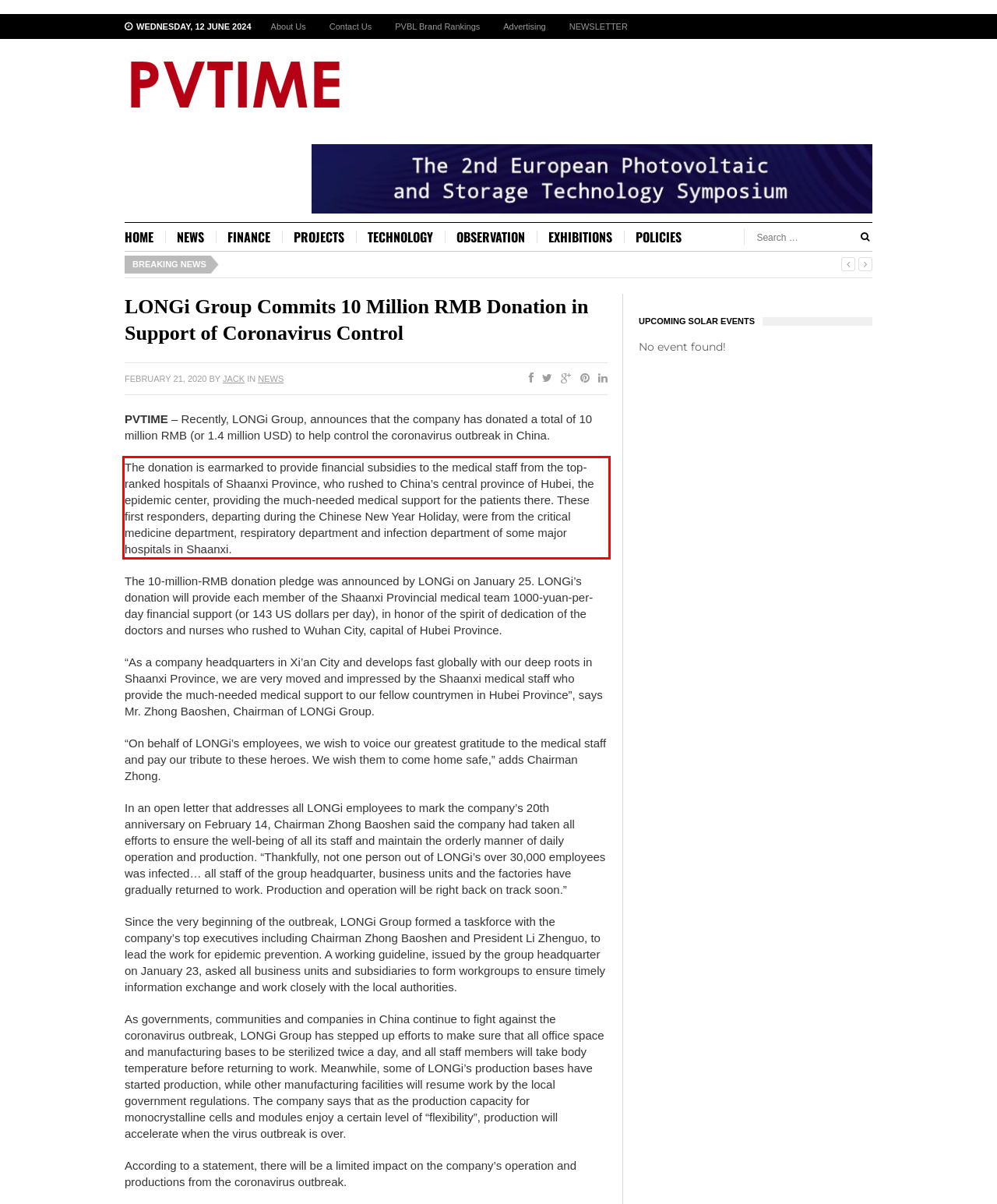Analyze the screenshot of a webpage where a red rectangle is bounding a UI element. Extract and generate the text content within this red bounding box.

The donation is earmarked to provide financial subsidies to the medical staff from the top-ranked hospitals of Shaanxi Province, who rushed to China’s central province of Hubei, the epidemic center, providing the much-needed medical support for the patients there. These first responders, departing during the Chinese New Year Holiday, were from the critical medicine department, respiratory department and infection department of some major hospitals in Shaanxi.